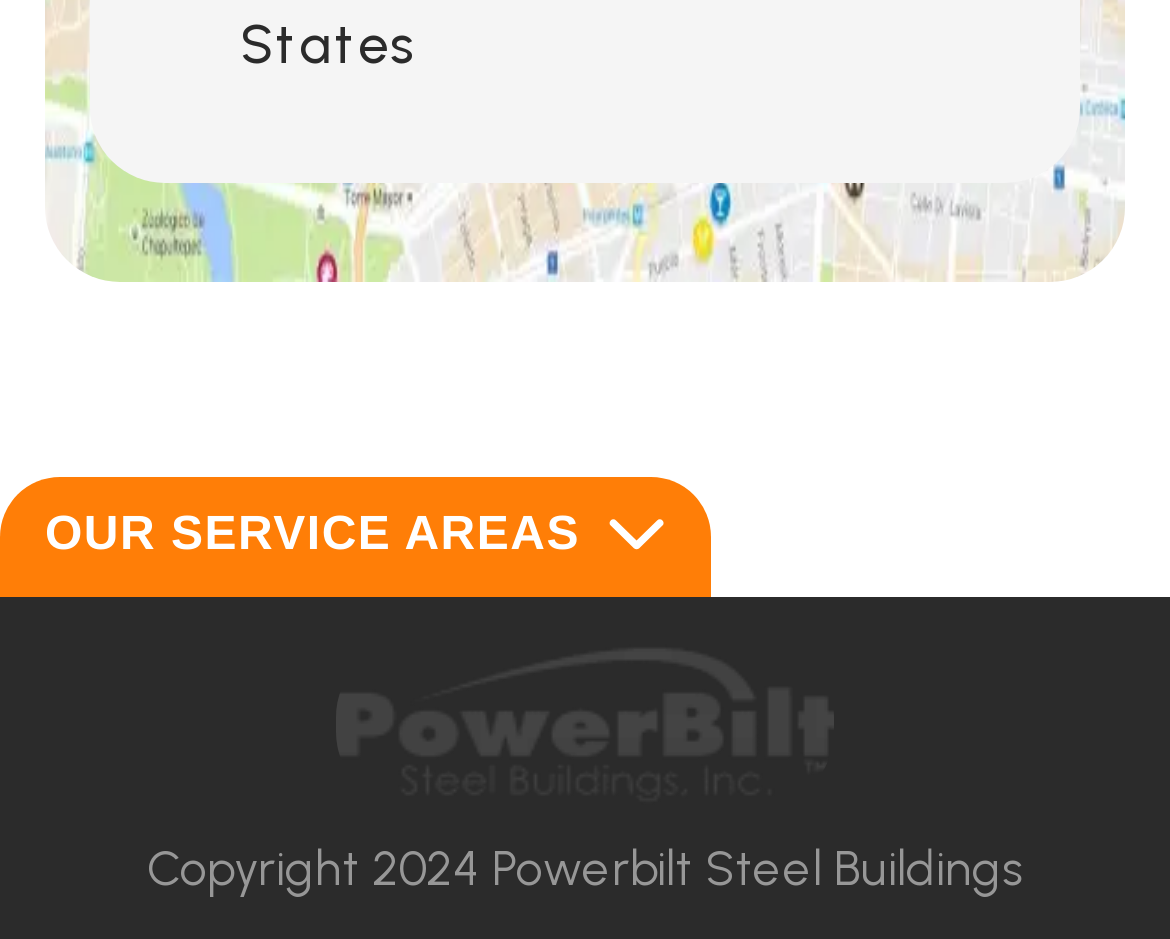Please give a concise answer to this question using a single word or phrase: 
What is the service area button text?

OUR SERVICE AREAS